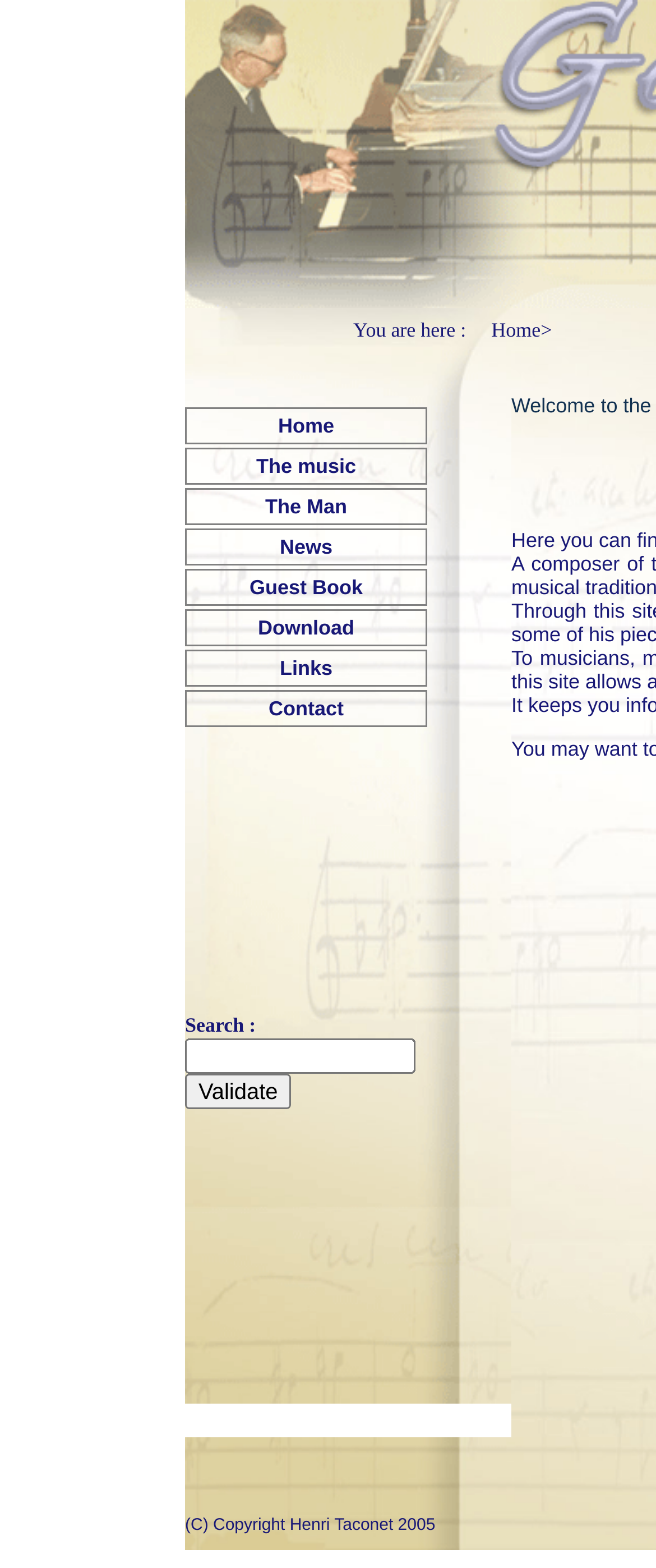Please specify the bounding box coordinates of the element that should be clicked to execute the given instruction: 'Search for something'. Ensure the coordinates are four float numbers between 0 and 1, expressed as [left, top, right, bottom].

[0.282, 0.662, 0.633, 0.684]